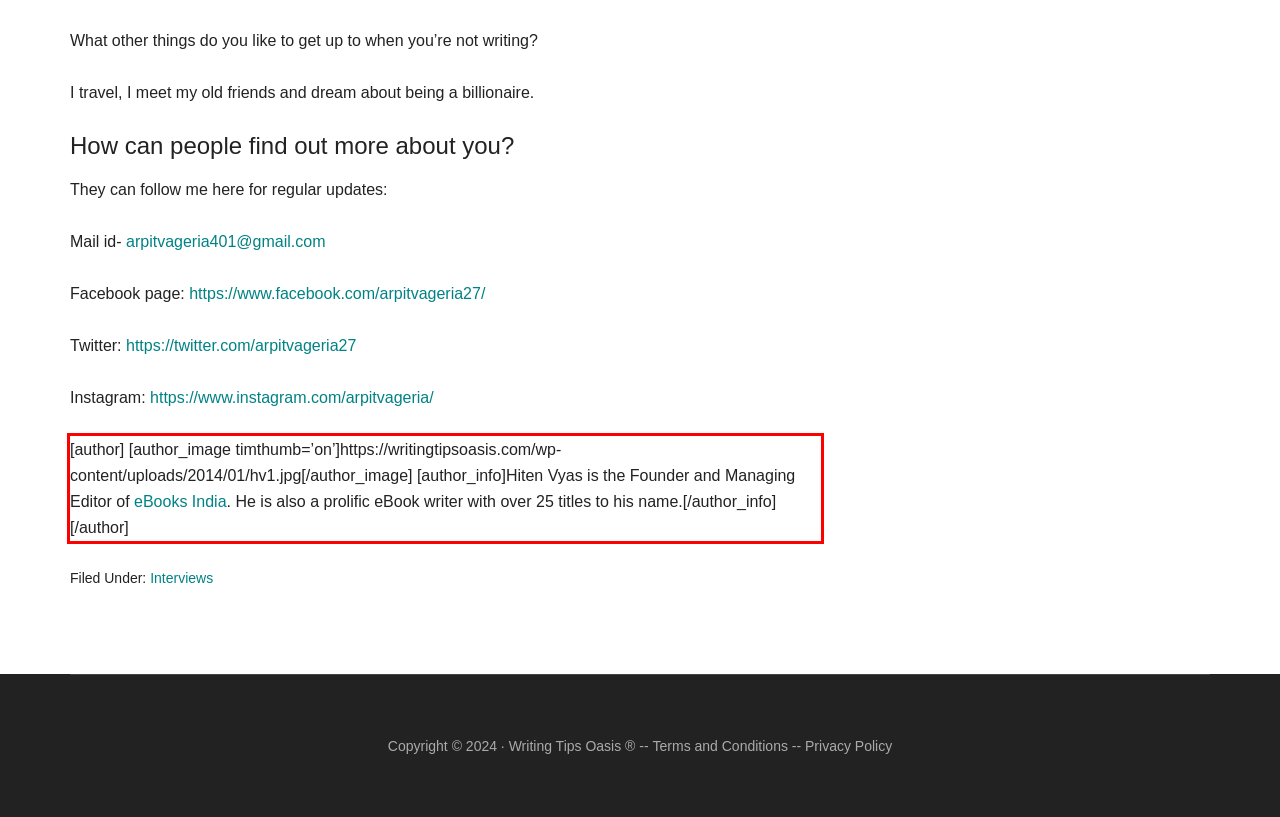Perform OCR on the text inside the red-bordered box in the provided screenshot and output the content.

[author] [author_image timthumb=’on’]https://writingtipsoasis.com/wp-content/uploads/2014/01/hv1.jpg[/author_image] [author_info]Hiten Vyas is the Founder and Managing Editor of eBooks India. He is also a prolific eBook writer with over 25 titles to his name.[/author_info] [/author]